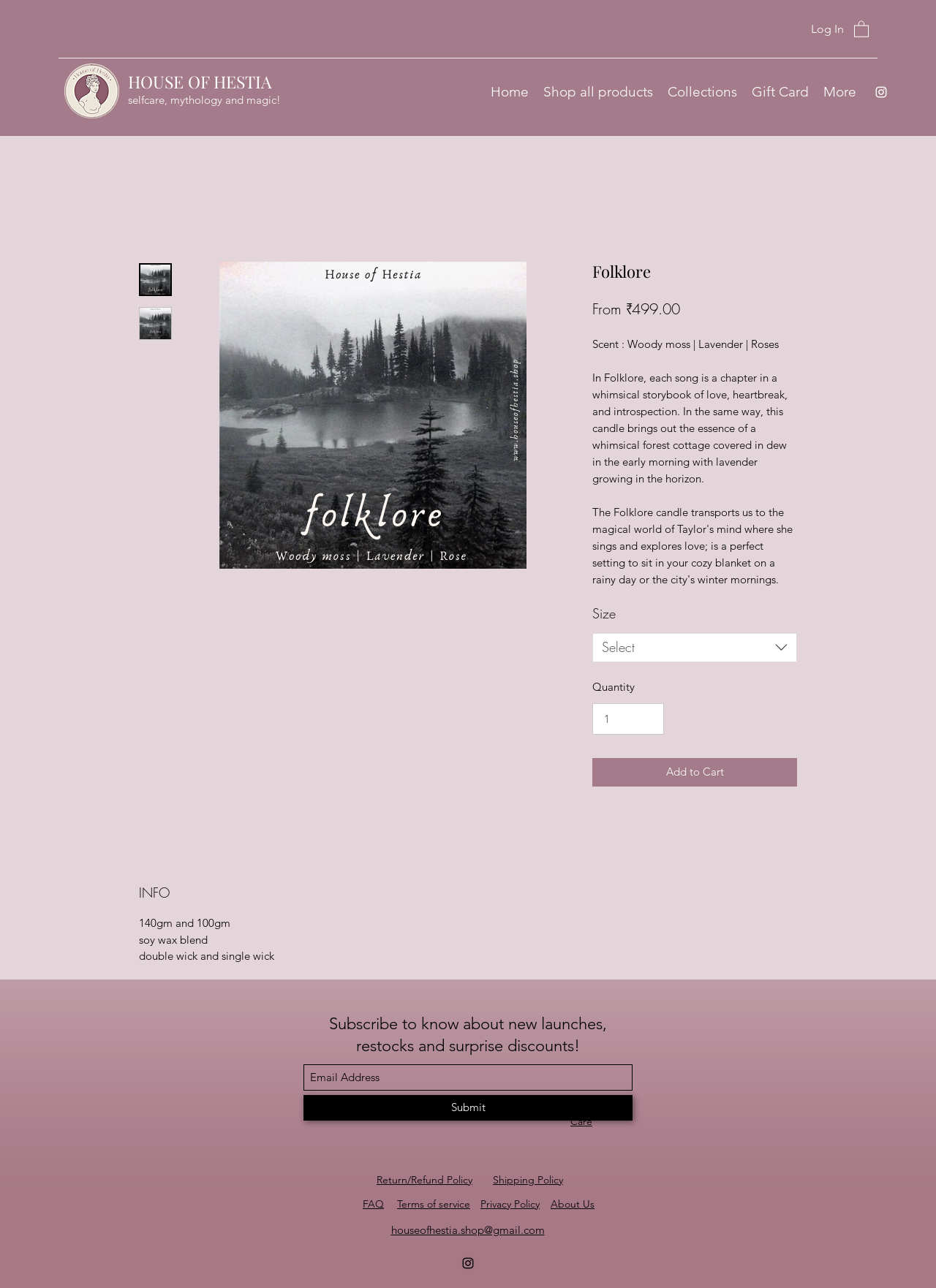Highlight the bounding box coordinates of the element that should be clicked to carry out the following instruction: "Click on the 'HOME' menu item". The coordinates must be given as four float numbers ranging from 0 to 1, i.e., [left, top, right, bottom].

None